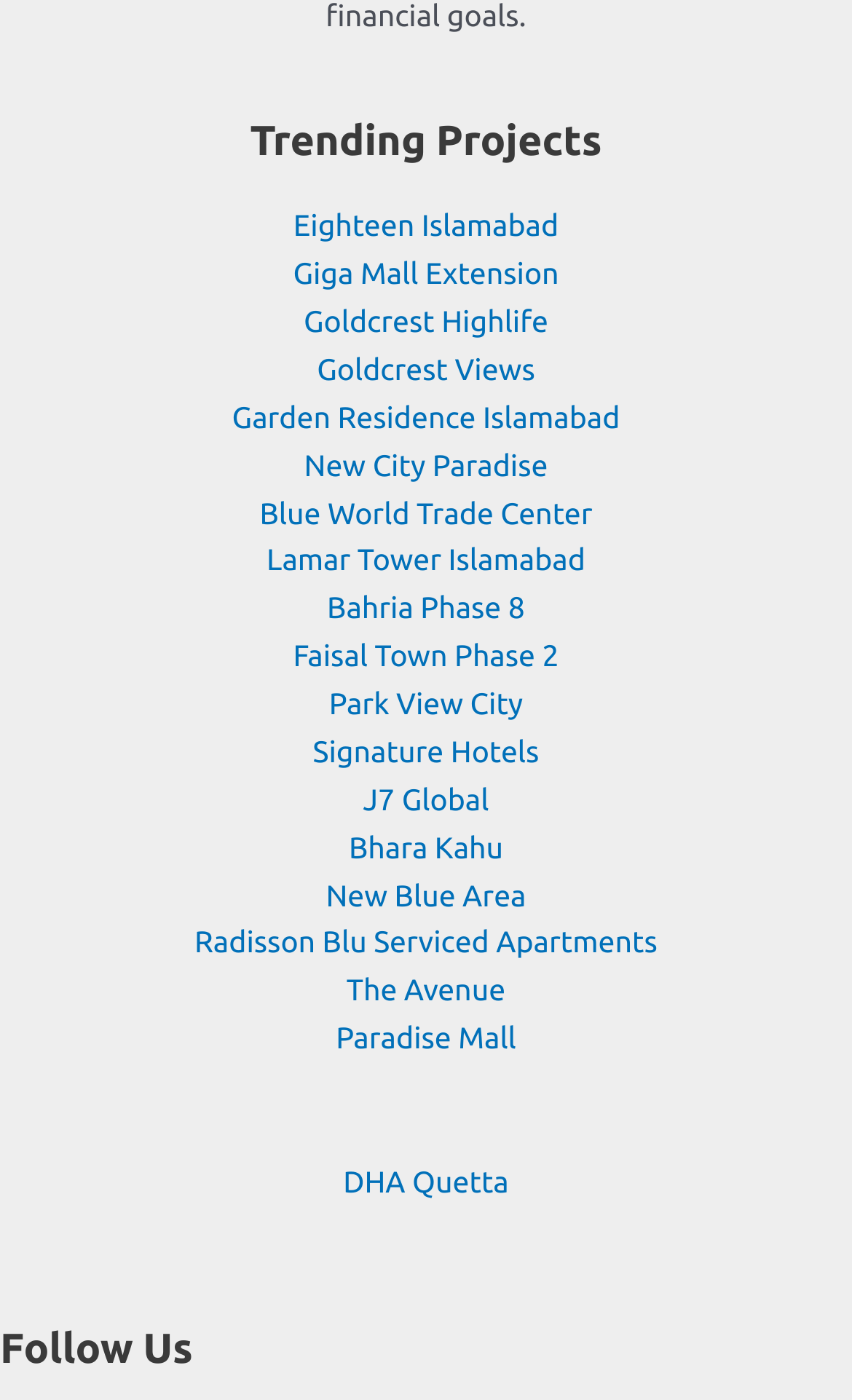Please identify the bounding box coordinates of the region to click in order to complete the given instruction: "Learn about New City Paradise". The coordinates should be four float numbers between 0 and 1, i.e., [left, top, right, bottom].

[0.357, 0.319, 0.643, 0.344]